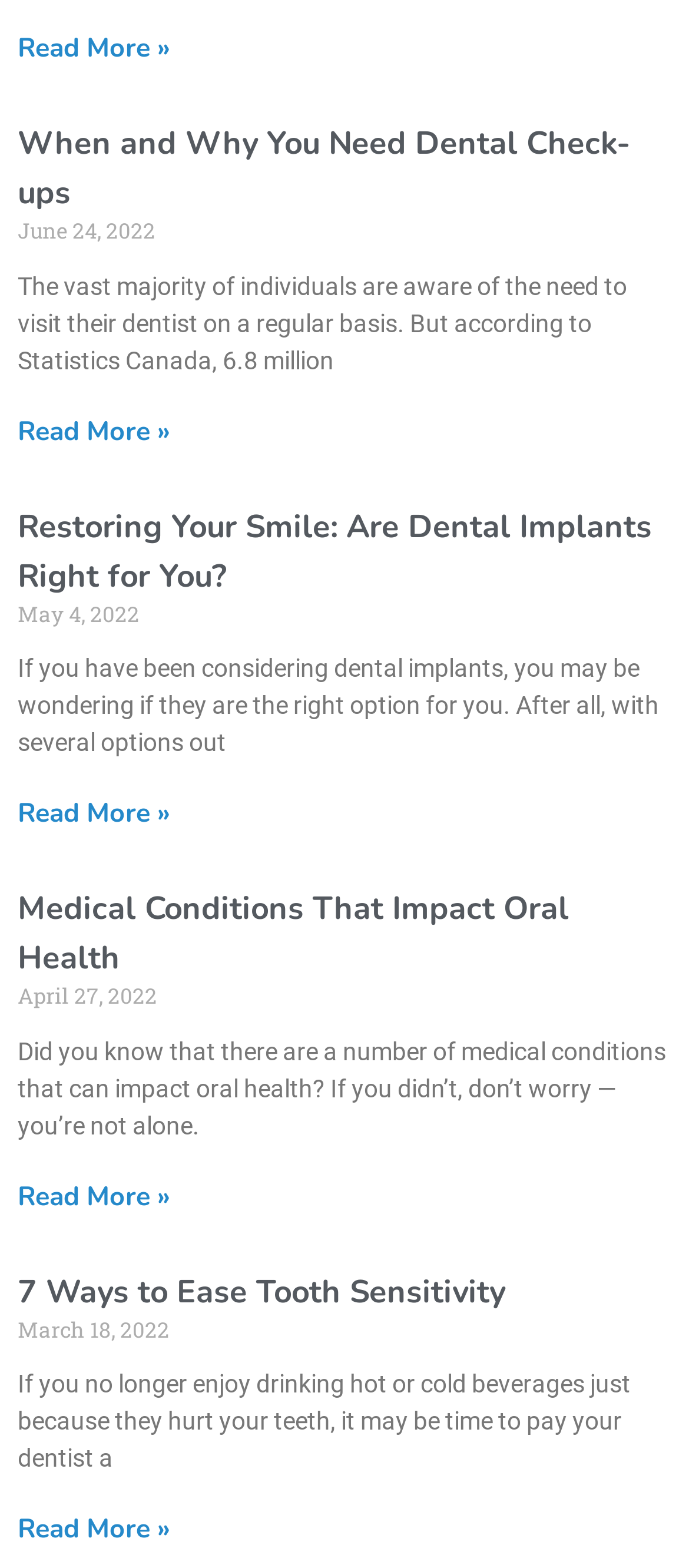Identify the bounding box coordinates for the element you need to click to achieve the following task: "Read more about Medical Conditions That Impact Oral Health". The coordinates must be four float values ranging from 0 to 1, formatted as [left, top, right, bottom].

[0.026, 0.752, 0.246, 0.774]